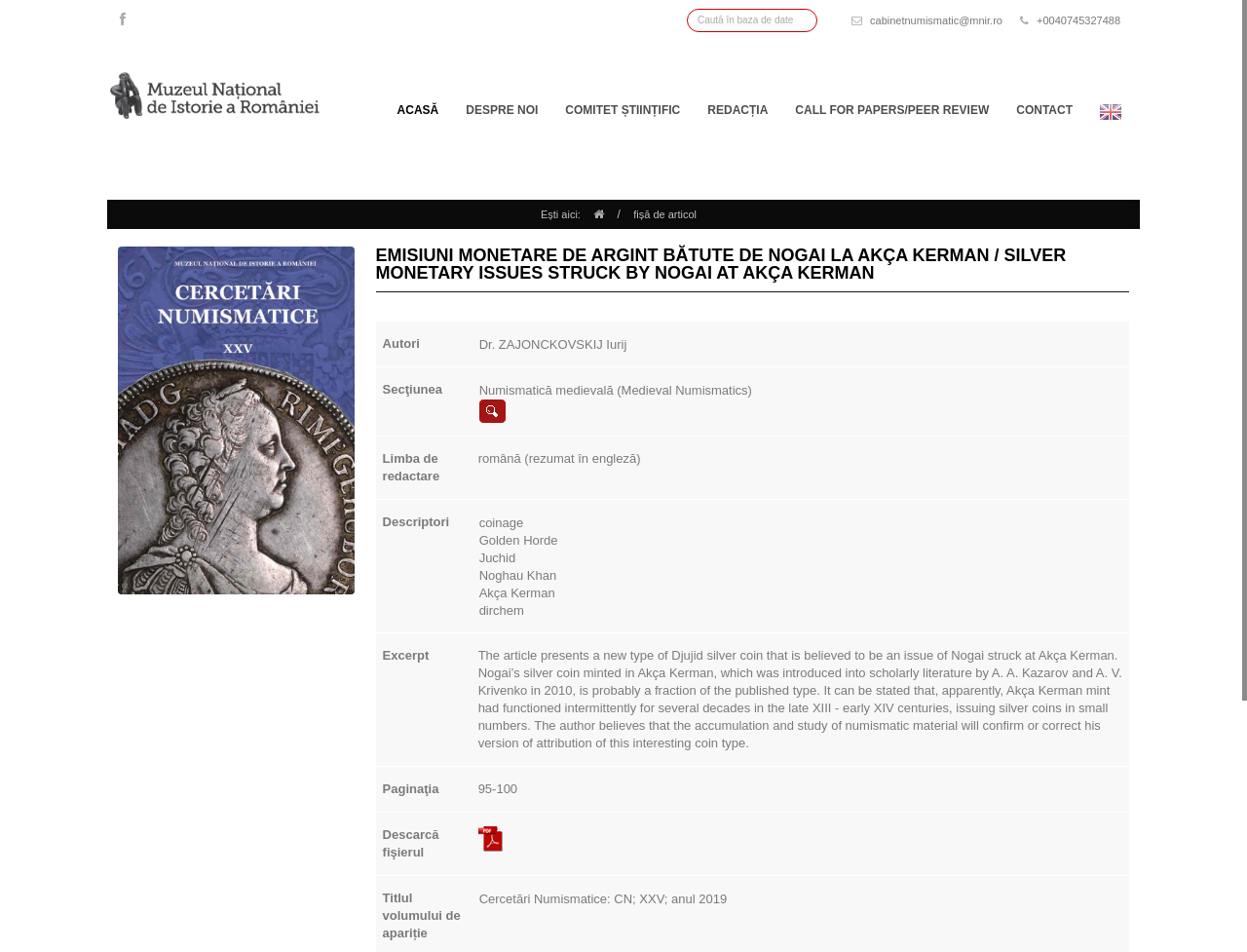Generate a thorough caption that explains the contents of the webpage.

This webpage is about the "Revista Cercetări Numismatice" (Numismatic Research Journal) of the "Muzeul National de Istorie" (National History Museum). 

At the top, there is a navigation menu with links to "ACASĂ" (Home), "DESPRE NOI" (About Us), "COMITET ȘTIINȚIFIC" (Scientific Committee), "REDACȚIA" (Editorial), "CALL FOR PAPERS/PEER REVIEW", and "CONTACT". 

On the left side, there is a search bar with a placeholder text "Caută în baza de date" (Search in the database). Below the search bar, there is a link to "Revista Cercetari Numismatice" with an accompanying image. 

The main content of the webpage is an article titled "EMISIUNI MONETARE DE ARGINT BĂTUTE DE NOGAI LA AKÇA KERMAN / SILVER MONETARY ISSUES STRUCK BY NOGAI AT AKÇA KERMAN". The article has a table with several rows, each containing information about the article, such as authors, section, language, descriptors, excerpt, pagination, and a download link. 

There are several images on the page, including an image of a coin and an icon for downloading a file.